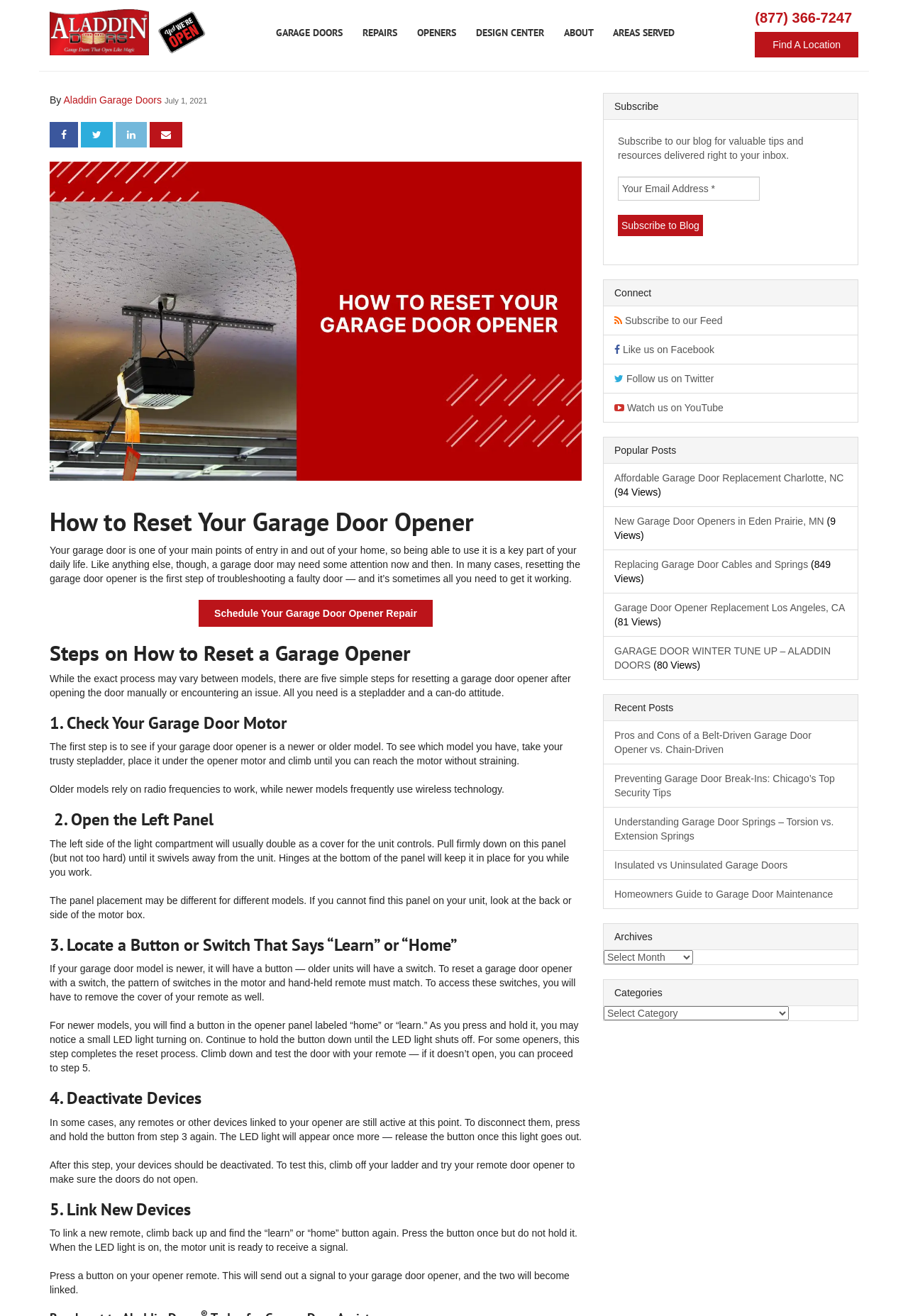Bounding box coordinates must be specified in the format (top-left x, top-left y, bottom-right x, bottom-right y). All values should be floating point numbers between 0 and 1. What are the bounding box coordinates of the UI element described as: Follow us on Twitter

[0.665, 0.277, 0.945, 0.299]